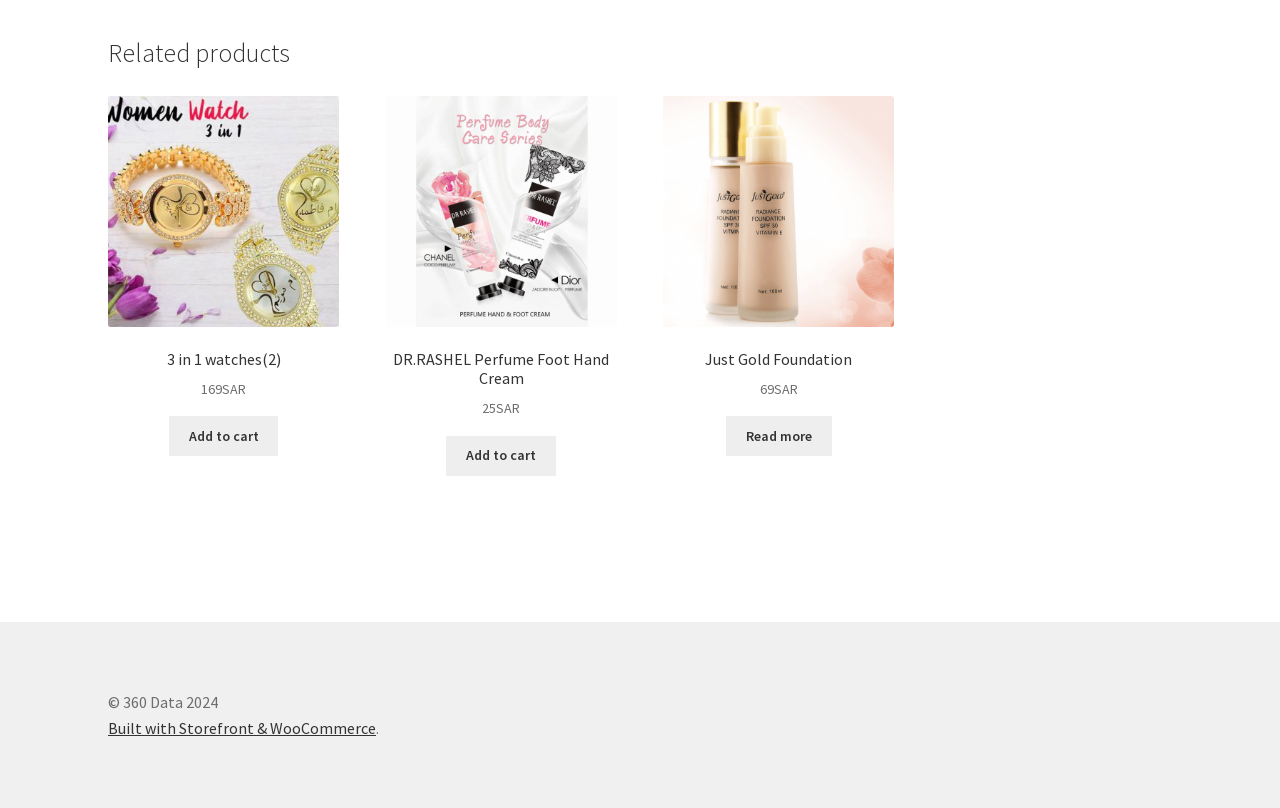Bounding box coordinates are specified in the format (top-left x, top-left y, bottom-right x, bottom-right y). All values are floating point numbers bounded between 0 and 1. Please provide the bounding box coordinate of the region this sentence describes: Built with Storefront & WooCommerce

[0.084, 0.888, 0.294, 0.913]